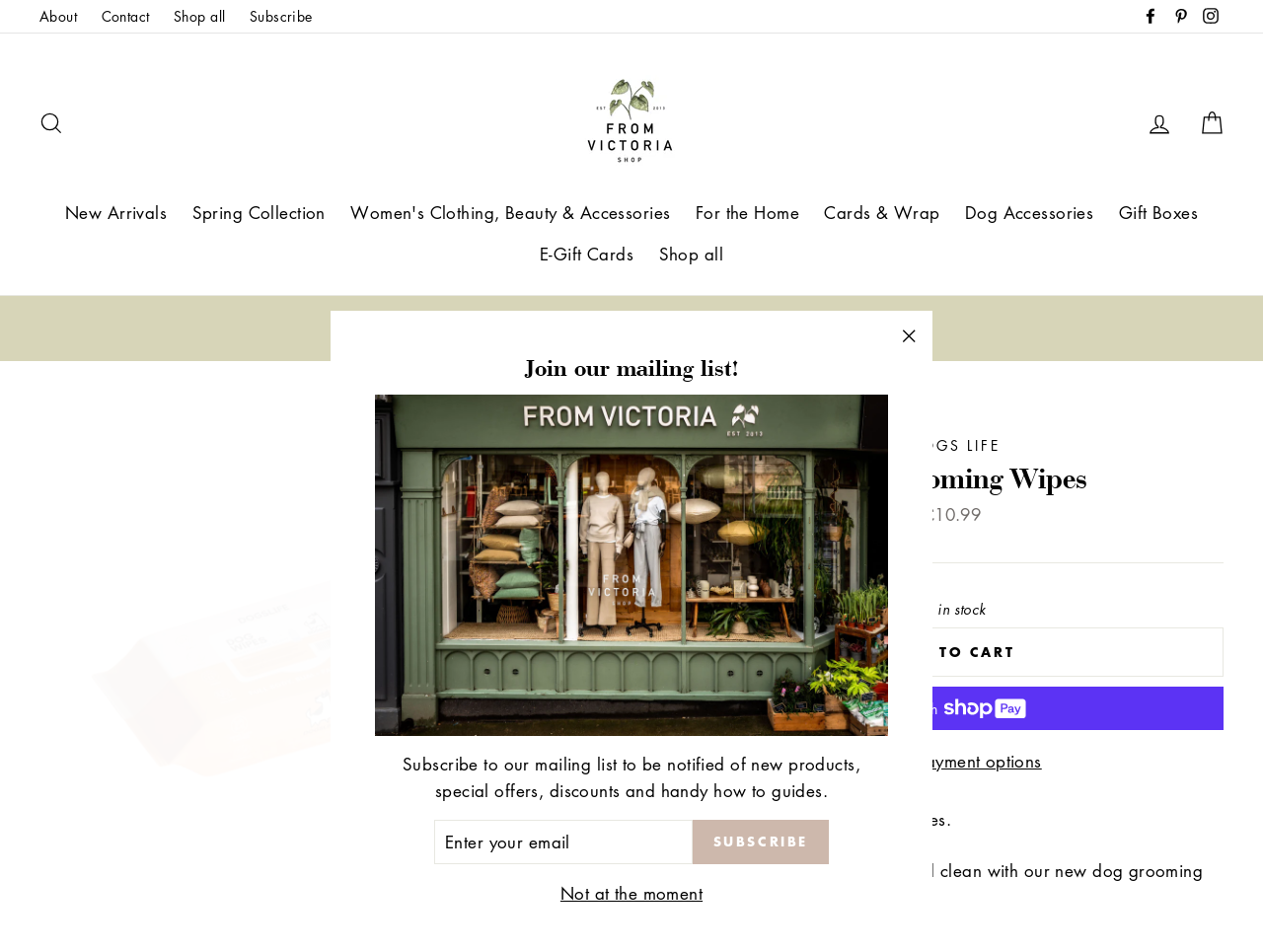Using the description "Buy now with ShopPayBuy with", locate and provide the bounding box of the UI element.

[0.544, 0.722, 0.969, 0.767]